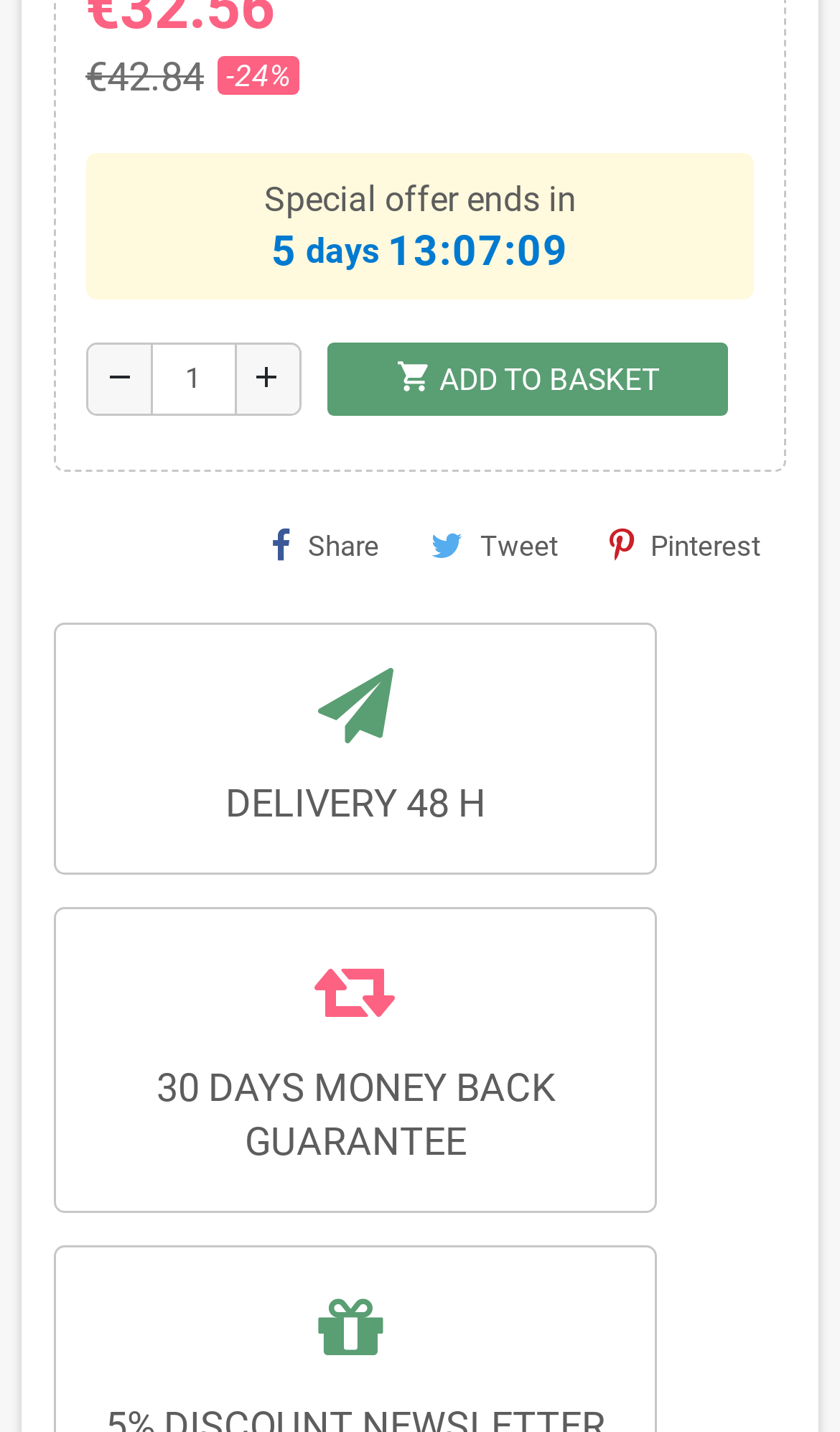What is the current price of the product?
Look at the image and provide a detailed response to the question.

The current price of the product is displayed as a static text '€42.84' at the top of the webpage, indicating the product's price.